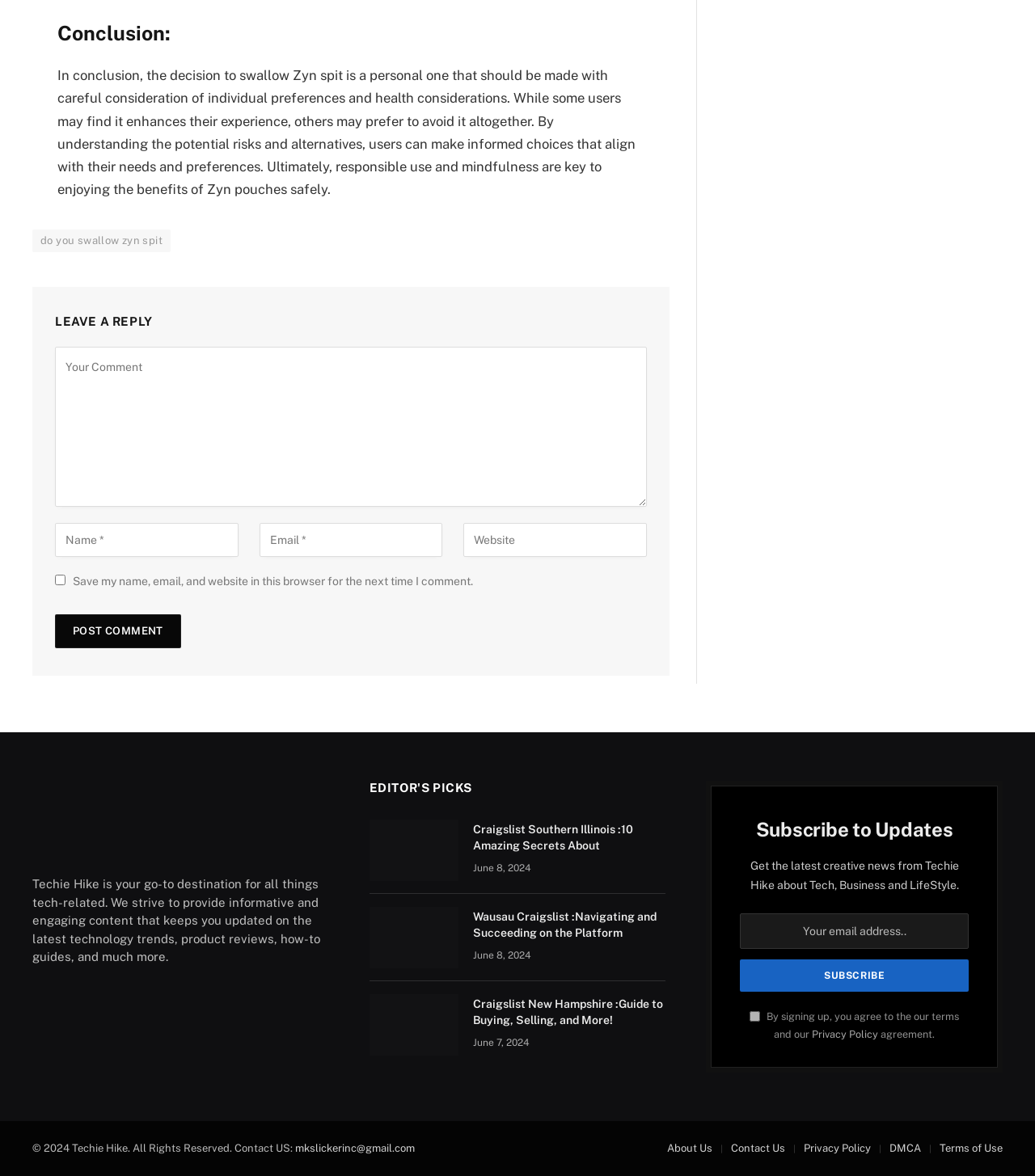Predict the bounding box coordinates of the UI element that matches this description: "name="EMAIL" placeholder="Your email address.."". The coordinates should be in the format [left, top, right, bottom] with each value between 0 and 1.

[0.715, 0.777, 0.936, 0.807]